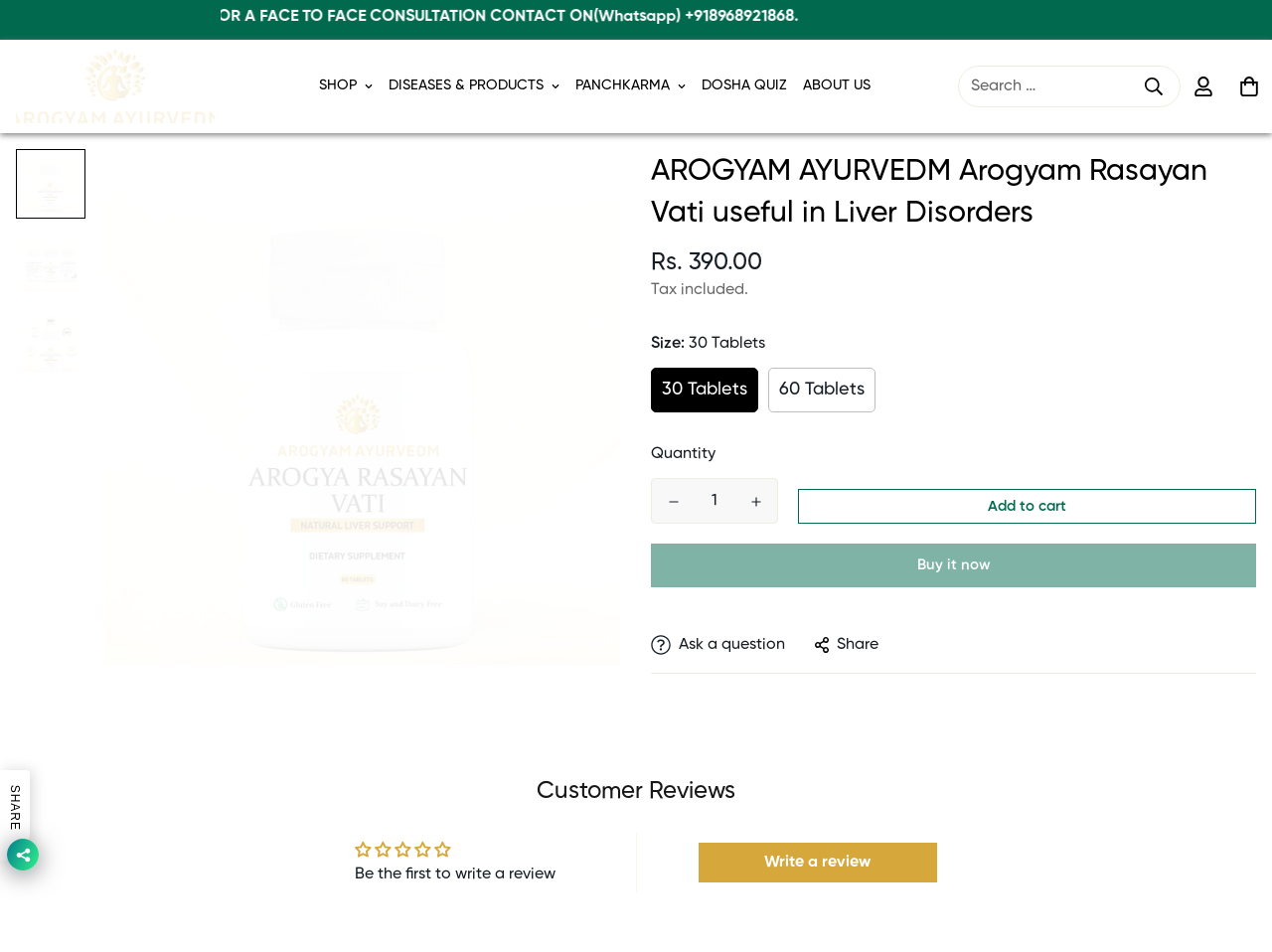Can you identify the bounding box coordinates of the clickable region needed to carry out this instruction: 'Search for products'? The coordinates should be four float numbers within the range of 0 to 1, stated as [left, top, right, bottom].

[0.763, 0.082, 0.858, 0.099]